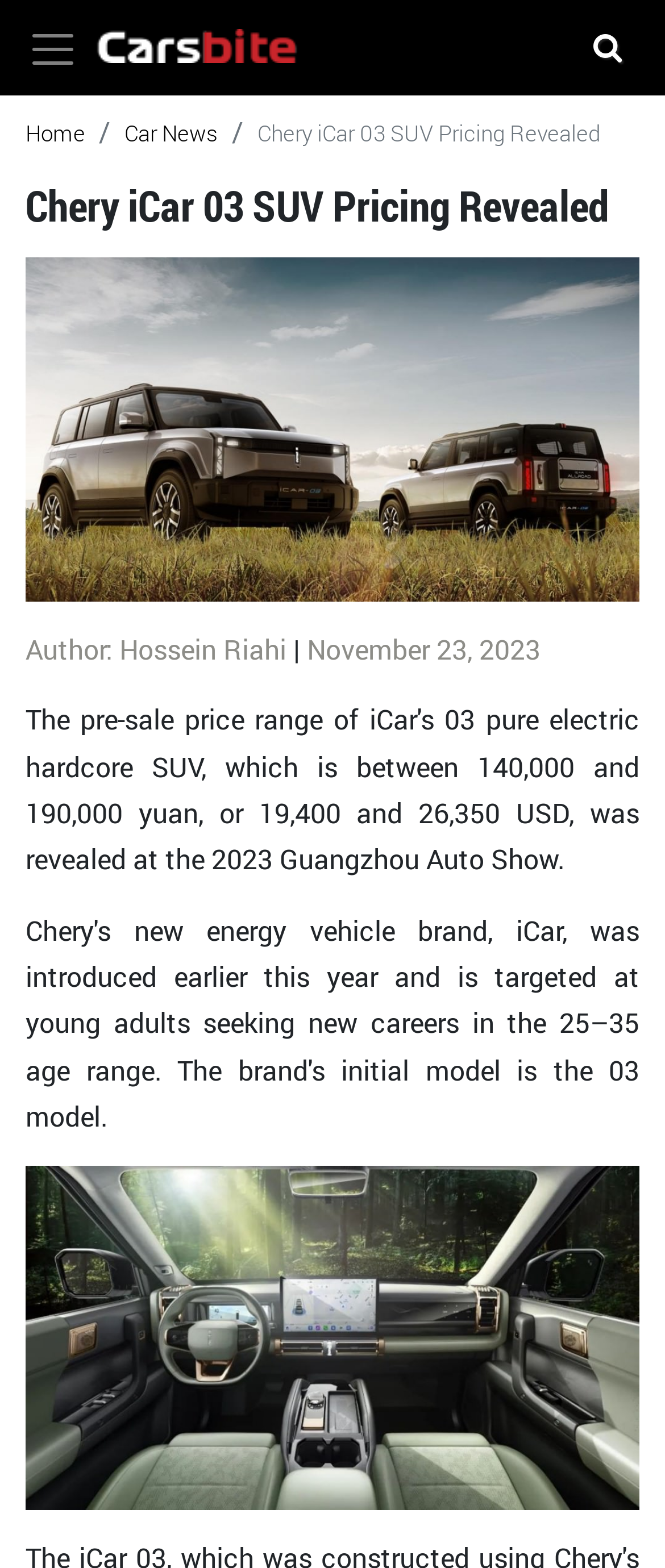What is the name of the website?
Observe the image and answer the question with a one-word or short phrase response.

Carsbite